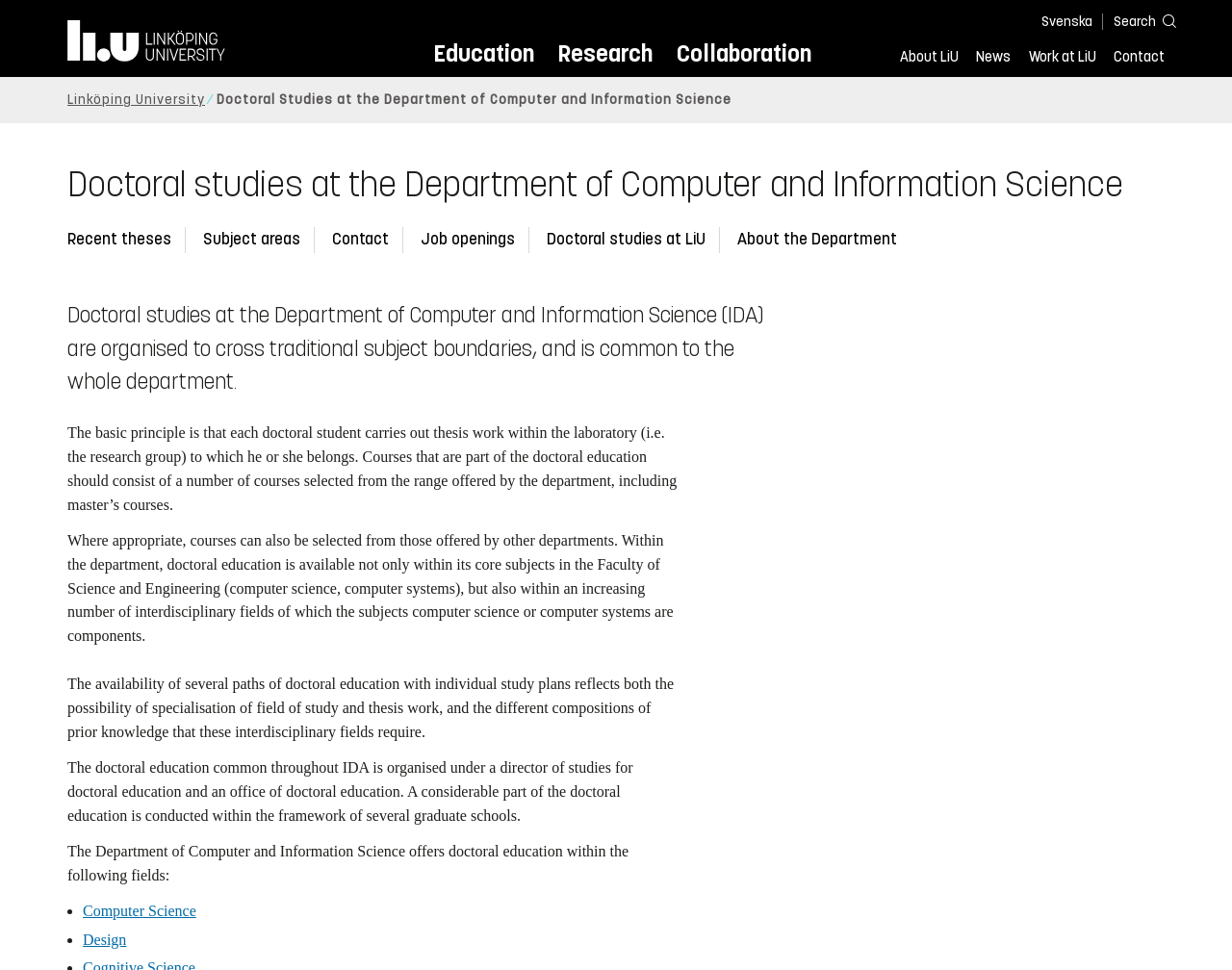What is the significance of the 'Breadcrumb trail' navigation?
From the screenshot, supply a one-word or short-phrase answer.

To show the webpage's hierarchy